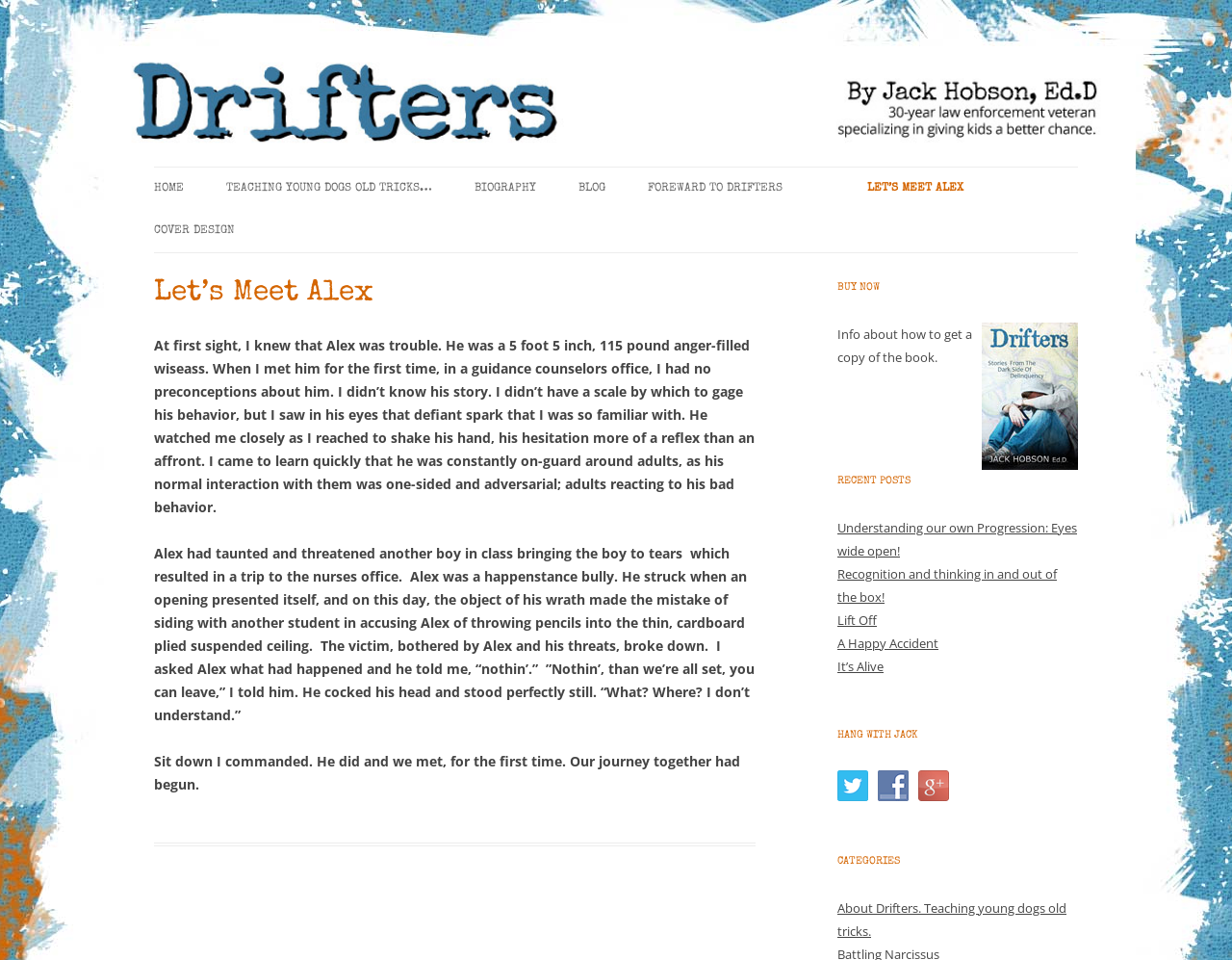Kindly determine the bounding box coordinates for the area that needs to be clicked to execute this instruction: "View recent posts".

[0.68, 0.49, 0.875, 0.514]